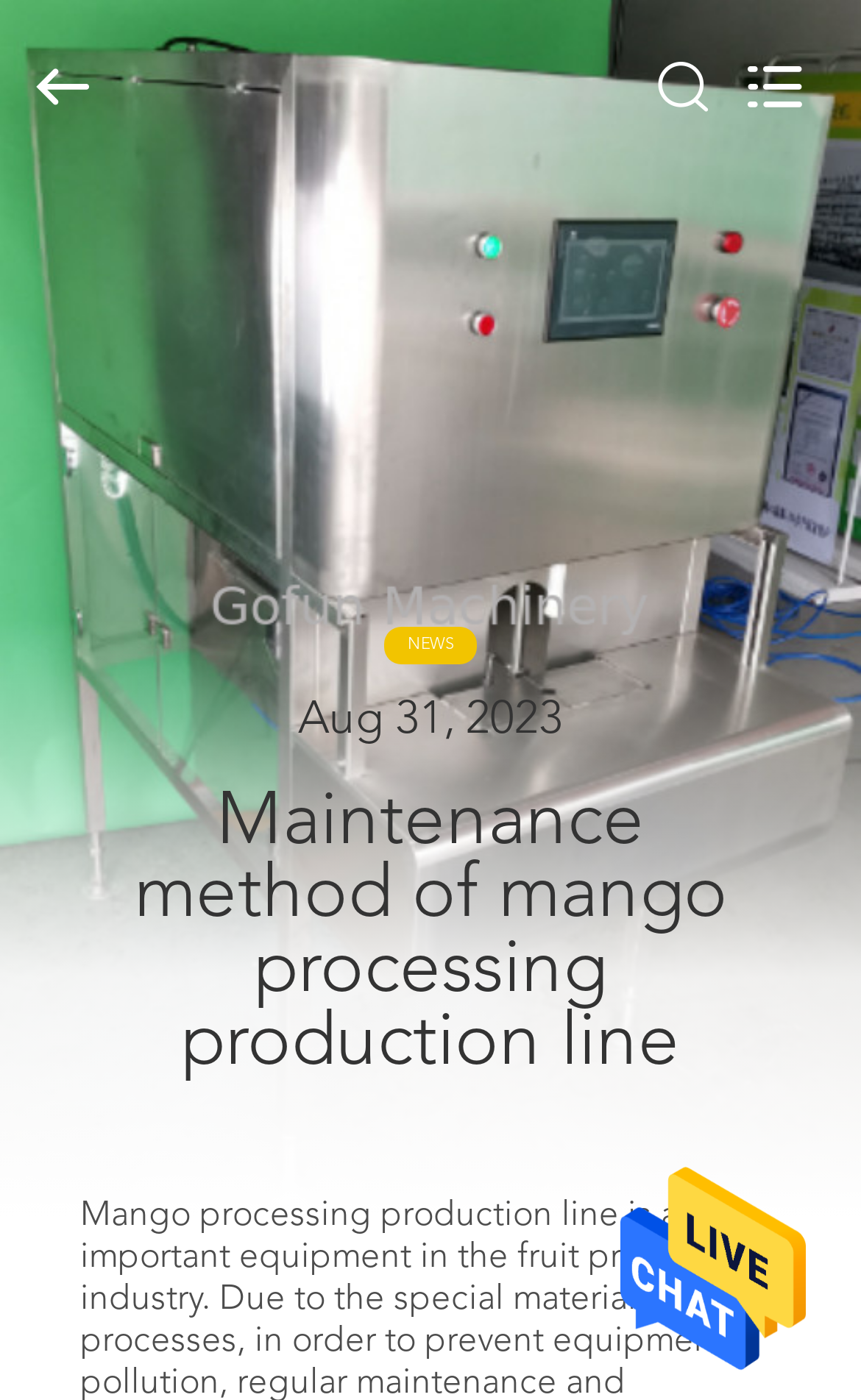Determine the bounding box for the described UI element: "Fixx Digital".

None